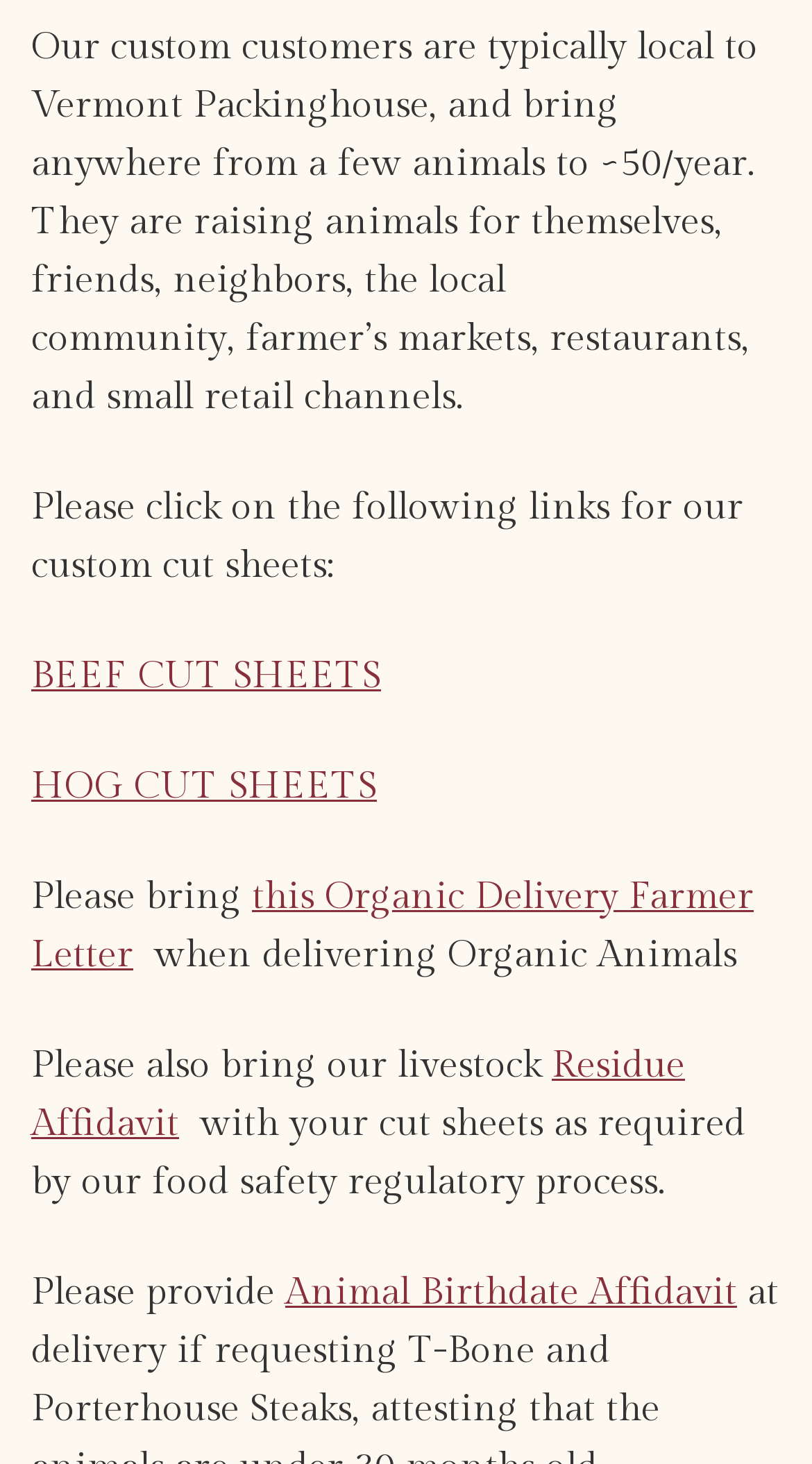Given the element description this Organic Delivery Farmer Letter, predict the bounding box coordinates for the UI element in the webpage screenshot. The format should be (top-left x, top-left y, bottom-right x, bottom-right y), and the values should be between 0 and 1.

[0.038, 0.597, 0.928, 0.667]